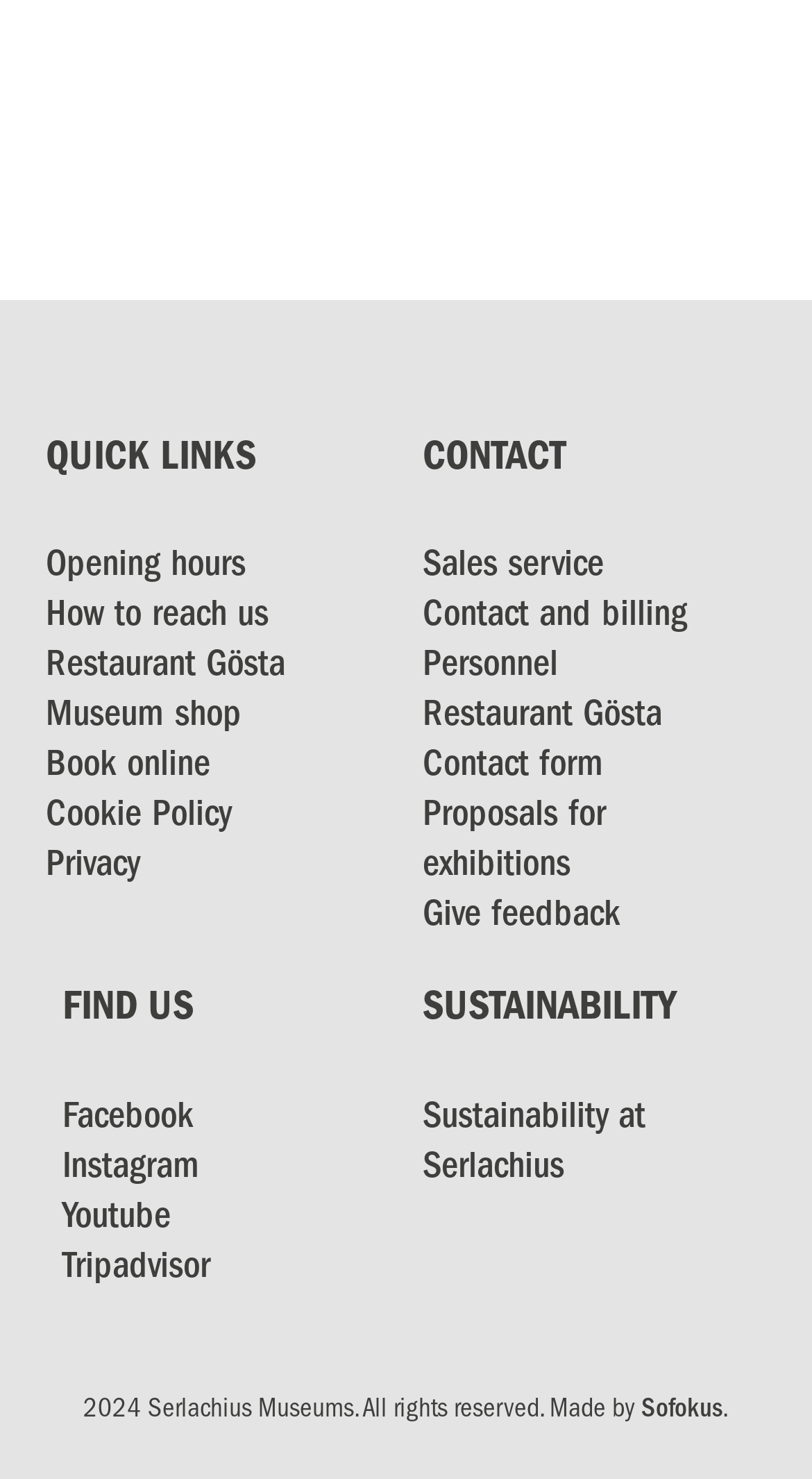Identify the bounding box coordinates of the clickable region necessary to fulfill the following instruction: "View opening hours". The bounding box coordinates should be four float numbers between 0 and 1, i.e., [left, top, right, bottom].

[0.056, 0.372, 0.303, 0.398]